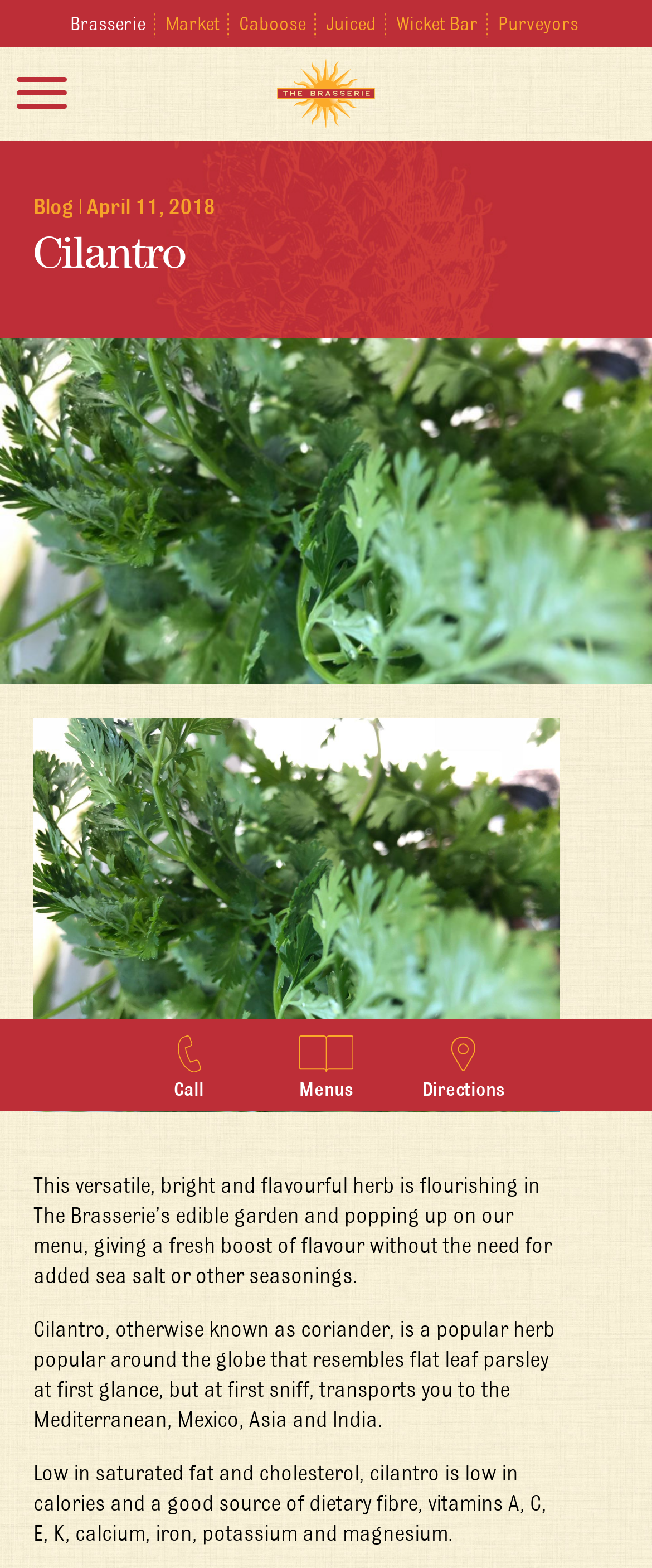What is the name of the restaurant?
Use the image to give a comprehensive and detailed response to the question.

The name of the restaurant can be found in the heading element with the text 'Cilantro' at the top of the webpage.